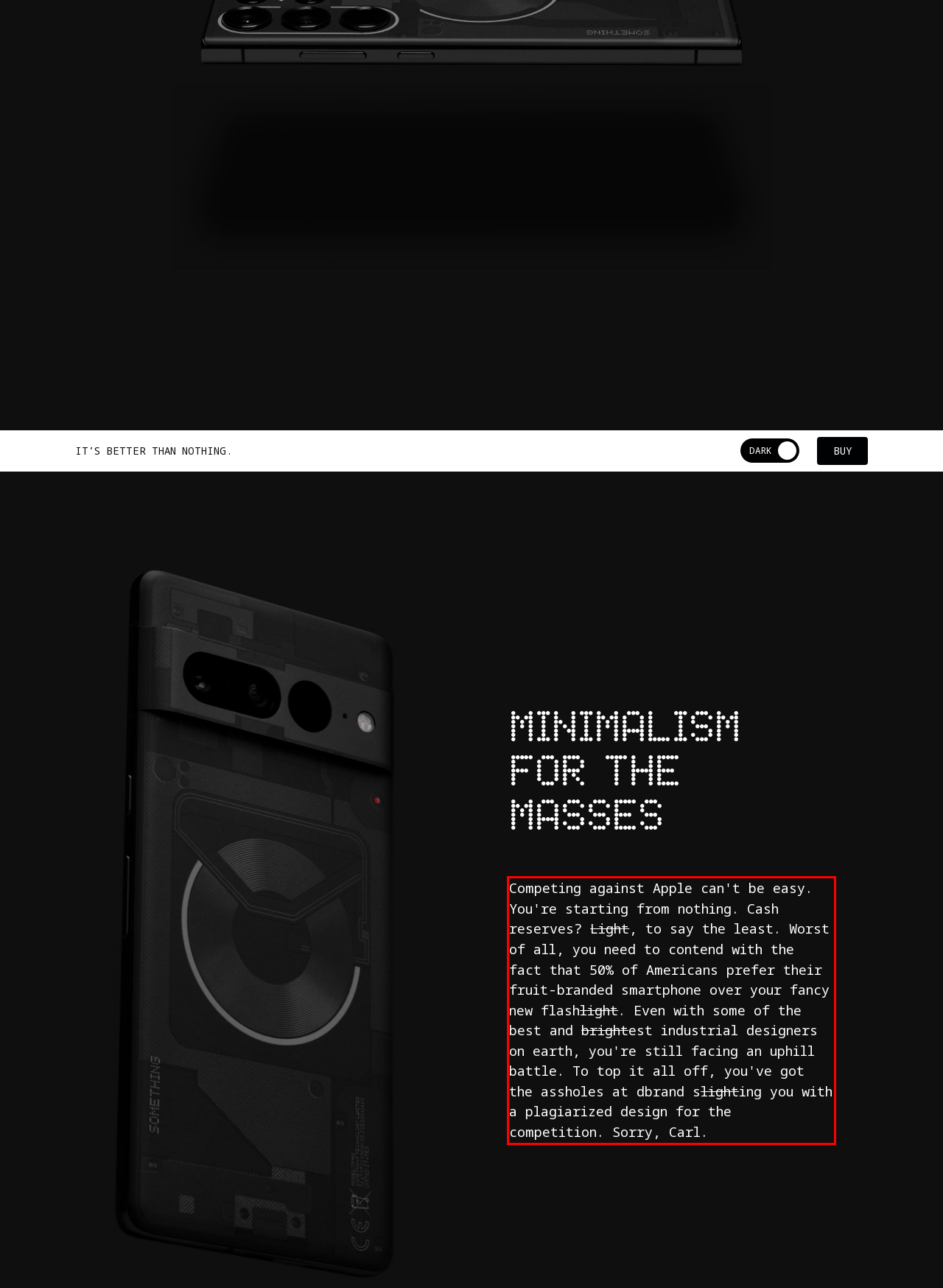You are presented with a screenshot containing a red rectangle. Extract the text found inside this red bounding box.

Competing against Apple can't be easy. You're starting from nothing. Cash reserves? Light, to say the least. Worst of all, you need to contend with the fact that 50% of Americans prefer their fruit-branded smartphone over your fancy new flashlight. Even with some of the best and brightest industrial designers on earth, you're still facing an uphill battle. To top it all off, you've got the assholes at dbrand slighting you with a plagiarized design for the competition. Sorry, Carl.